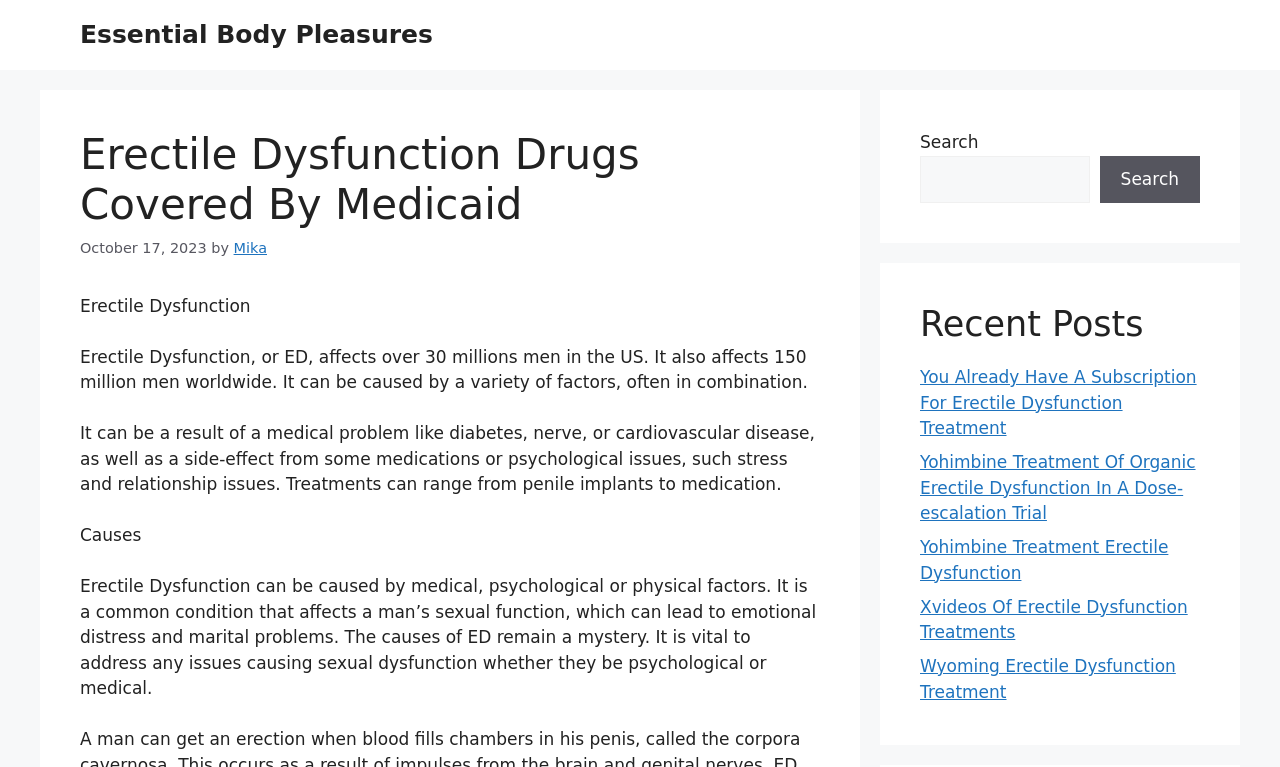Please identify the coordinates of the bounding box for the clickable region that will accomplish this instruction: "Learn about Yohimbine Treatment Of Organic Erectile Dysfunction".

[0.719, 0.589, 0.934, 0.682]